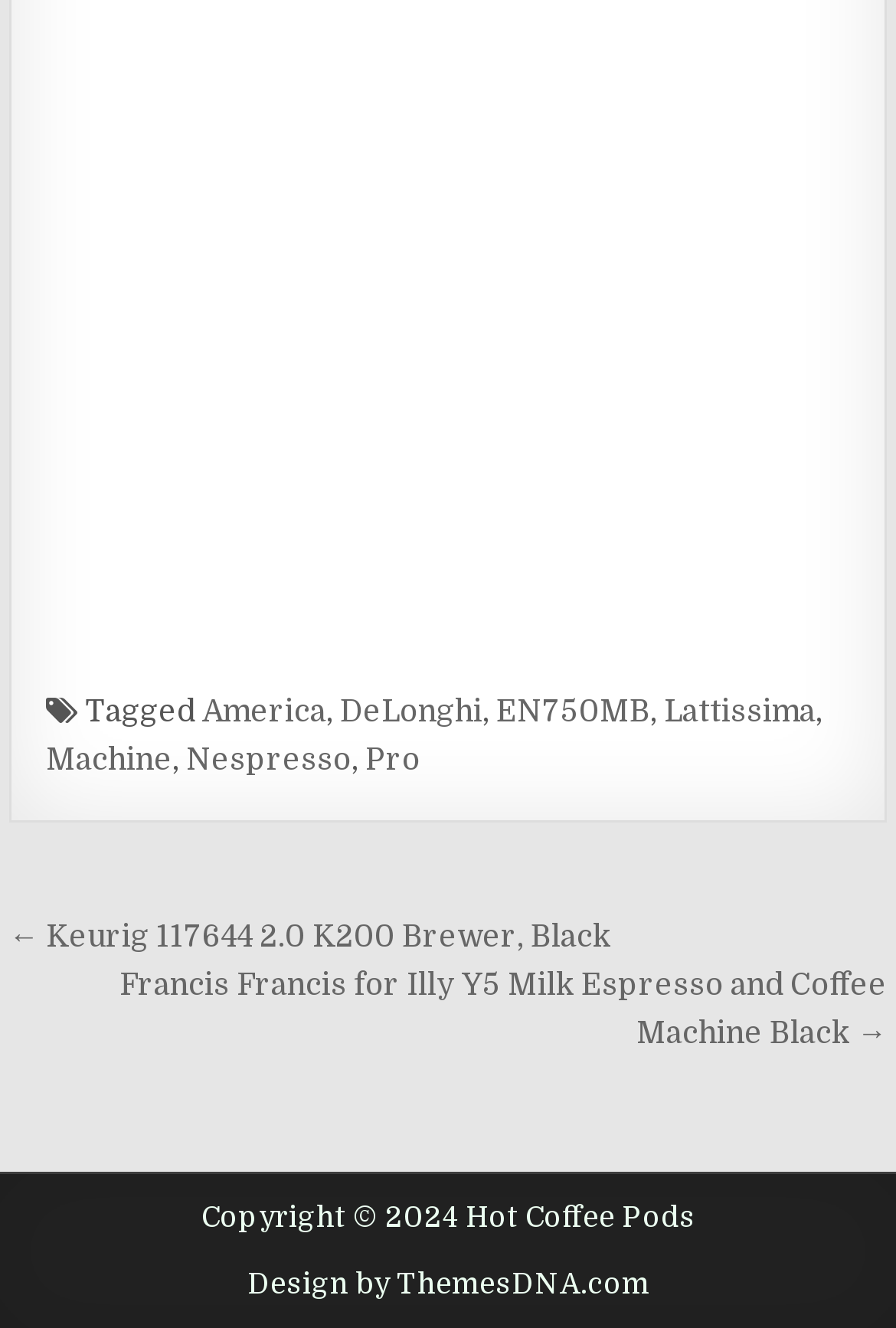Identify the bounding box for the UI element that is described as follows: "Pro".

[0.407, 0.559, 0.469, 0.585]